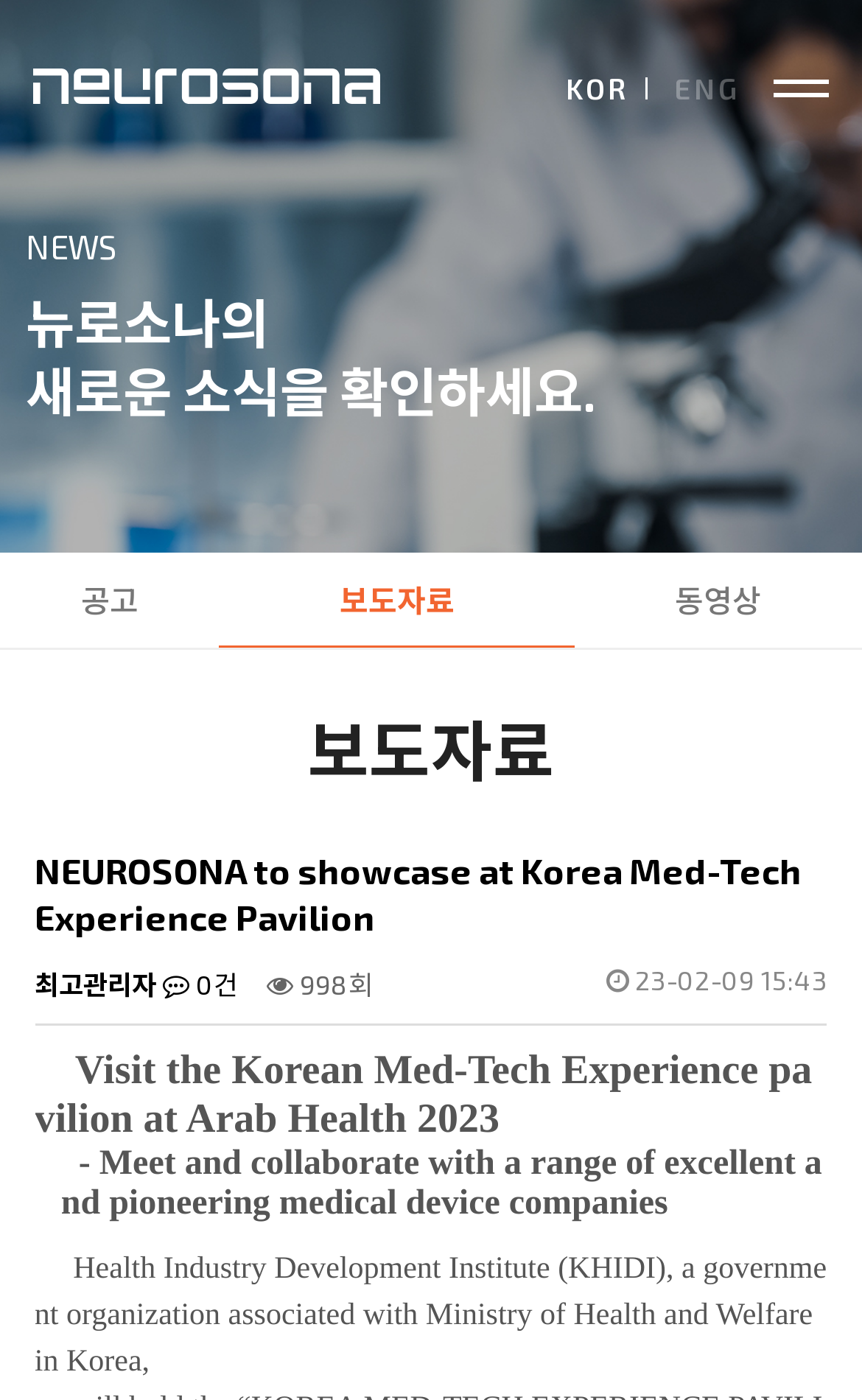Describe all visible elements and their arrangement on the webpage.

The webpage appears to be a news article or press release page from a Korean company called NEUROSONA. At the top left, there is a link to skip to the main content. Next to it, there is a logo of NEUROSONA, which is an image with the company name. 

On the top right, there are language selection links for Korean (KOR) and English (ENG). A menu open link is located at the top right corner. 

Below the language selection links, there is a heading that says "NEWS" and a larger heading that translates to "Check out NEUROSONA's new news". 

The main content of the page is divided into three sections. On the left, there are three links to different categories: "공지" (announcement), "보도자료" (press release), and "동영상" (video). 

The main article is located on the right side of the page. It has a heading that says "보도자료" (press release) and a subheading that says "NEUROSONA to showcase at Korea Med-Tech Experience Pavilion". The article is written in Korean and appears to be about NEUROSONA's participation in an event called Arab Health 2023. The text describes the event and mentions the Health Industry Development Institute (KHIDI), a government organization associated with the Ministry of Health and Welfare in Korea.